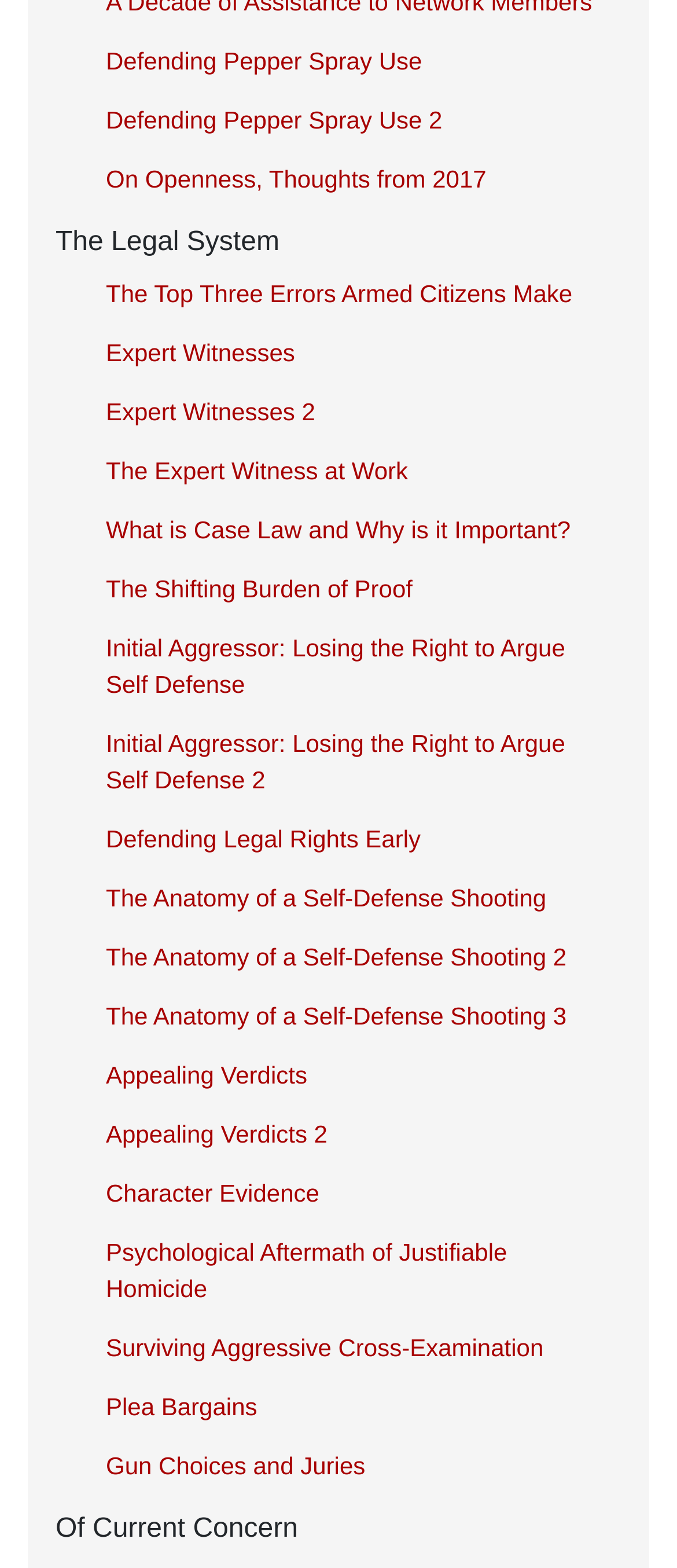Are there any links about psychological topics?
Answer the question with a single word or phrase by looking at the picture.

Yes